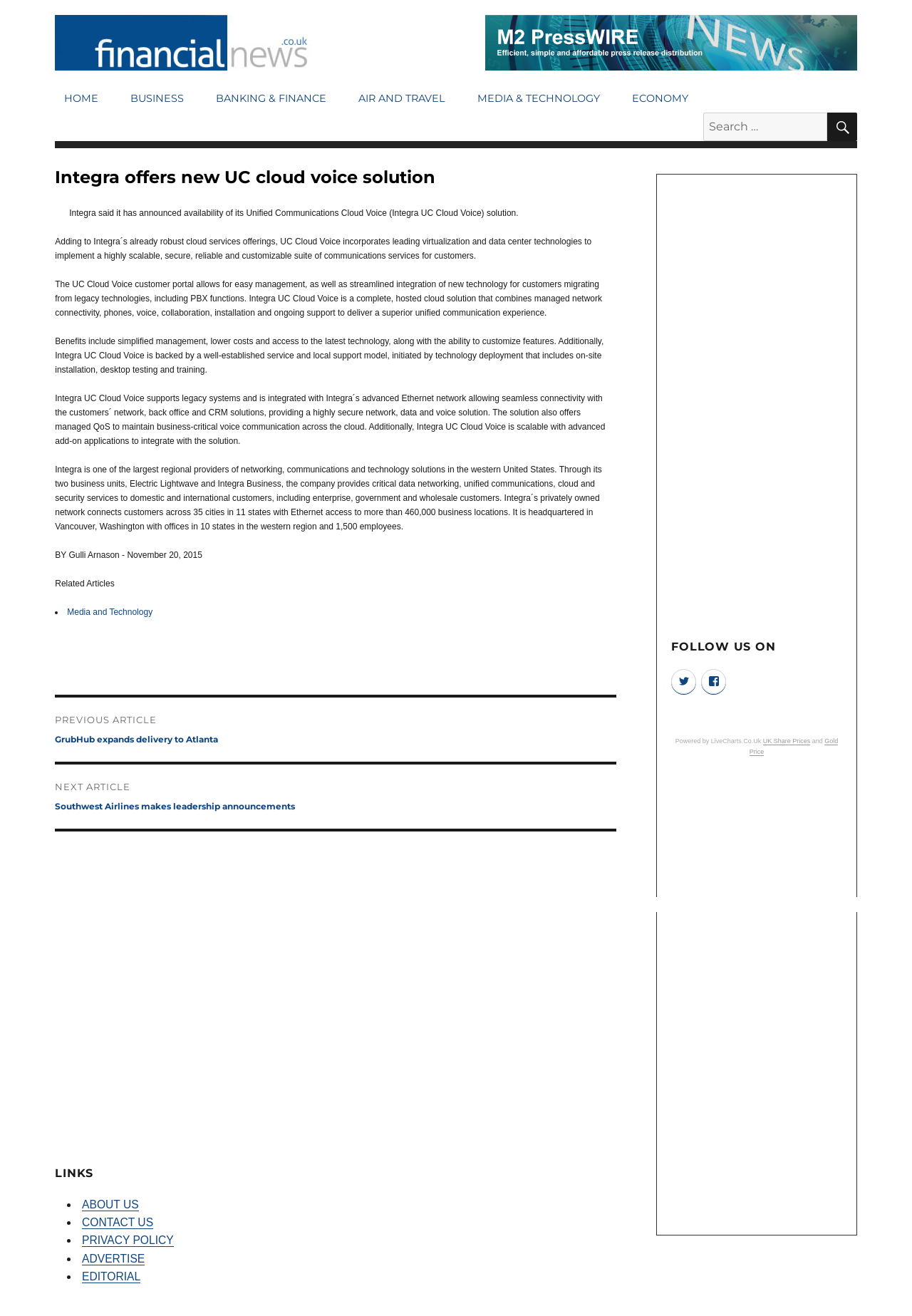Determine the coordinates of the bounding box for the clickable area needed to execute this instruction: "Read about Integra UC Cloud Voice".

[0.06, 0.127, 0.676, 0.143]